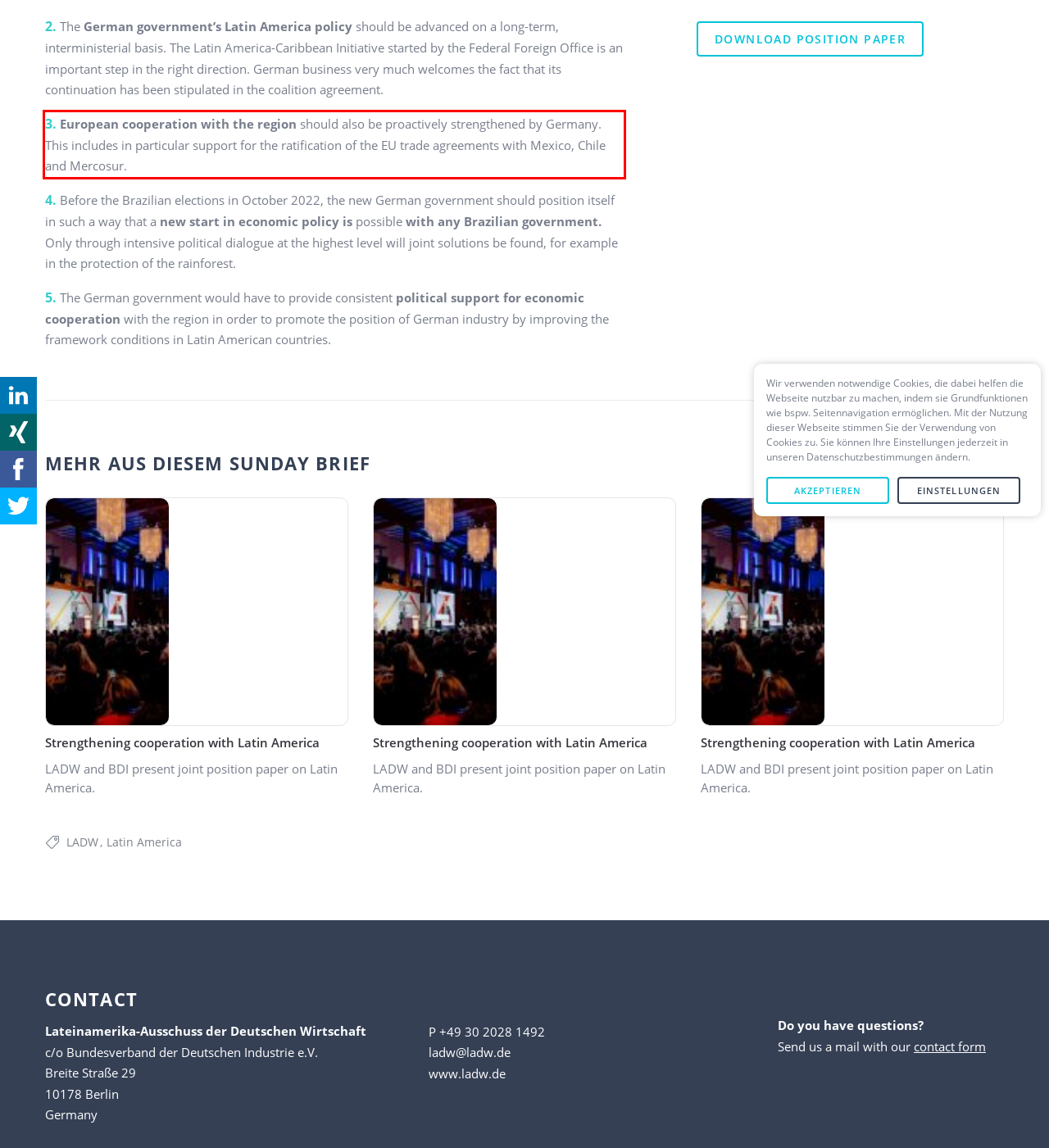You are given a webpage screenshot with a red bounding box around a UI element. Extract and generate the text inside this red bounding box.

3. European cooperation with the region should also be proactively strengthened by Germany. This includes in particular support for the ratification of the EU trade agreements with Mexico, Chile and Mercosur.